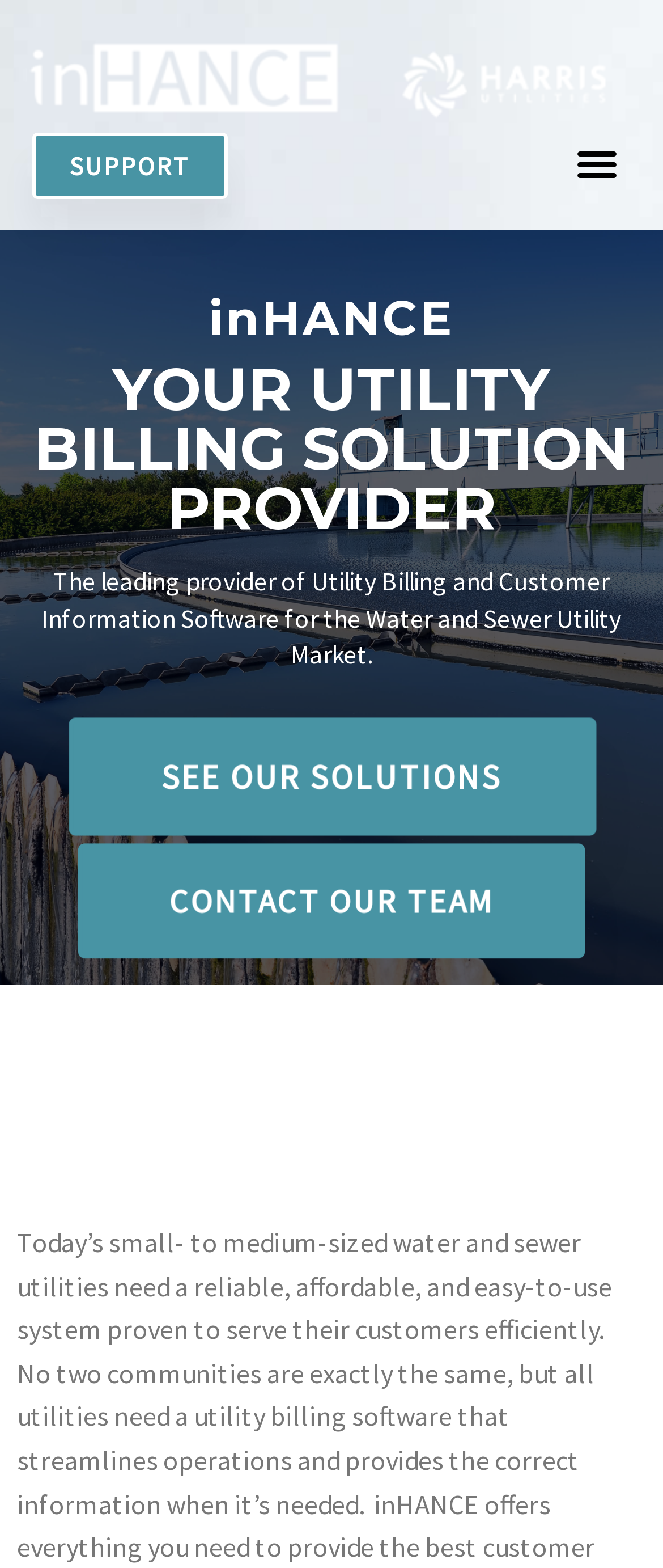What is the name of the utility billing solution provider?
Please provide a full and detailed response to the question.

The name of the utility billing solution provider can be found in the heading element, which is 'inHANCE'.